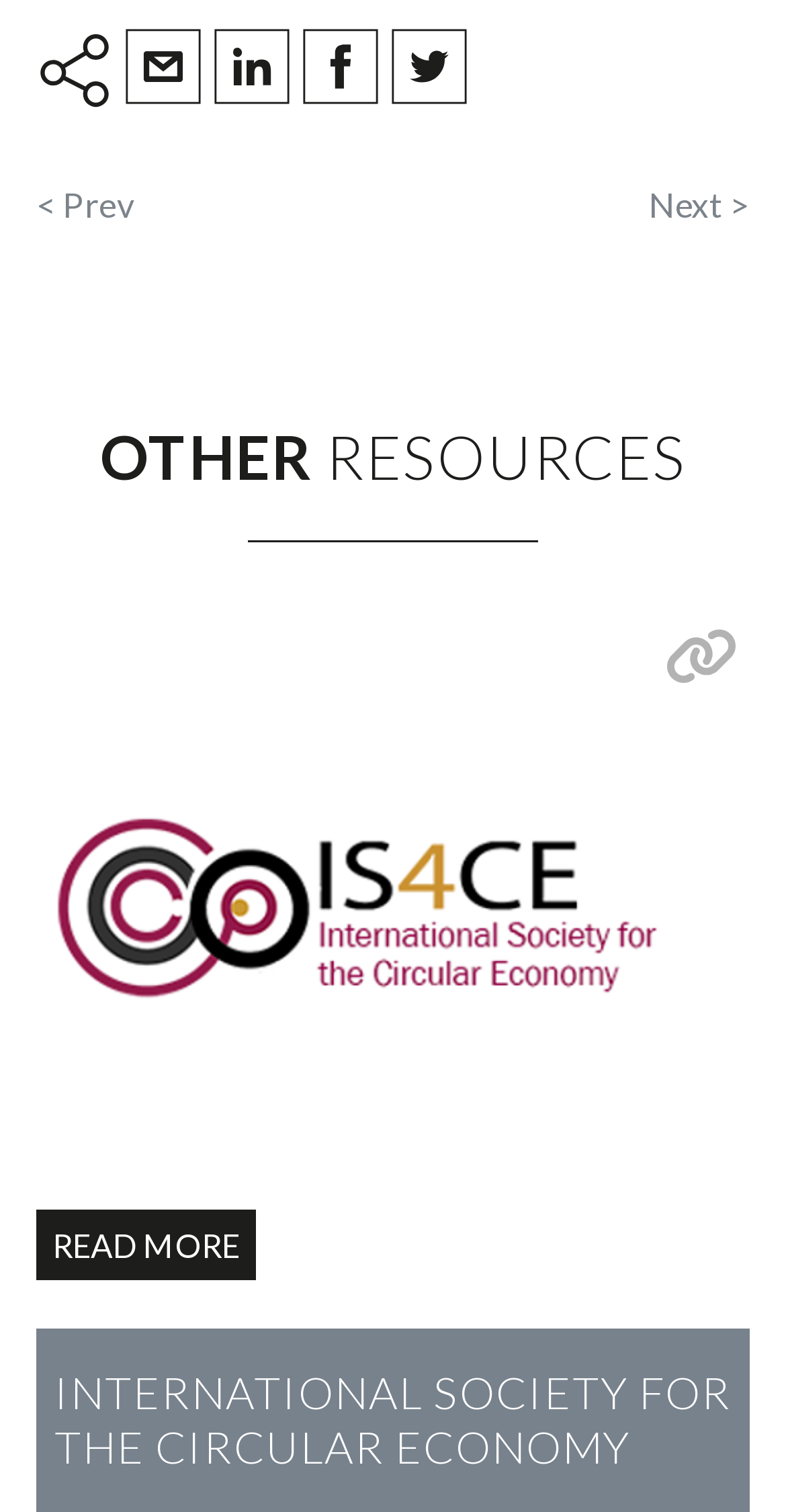Identify the bounding box coordinates for the UI element mentioned here: "Read More". Provide the coordinates as four float values between 0 and 1, i.e., [left, top, right, bottom].

[0.046, 0.8, 0.326, 0.847]